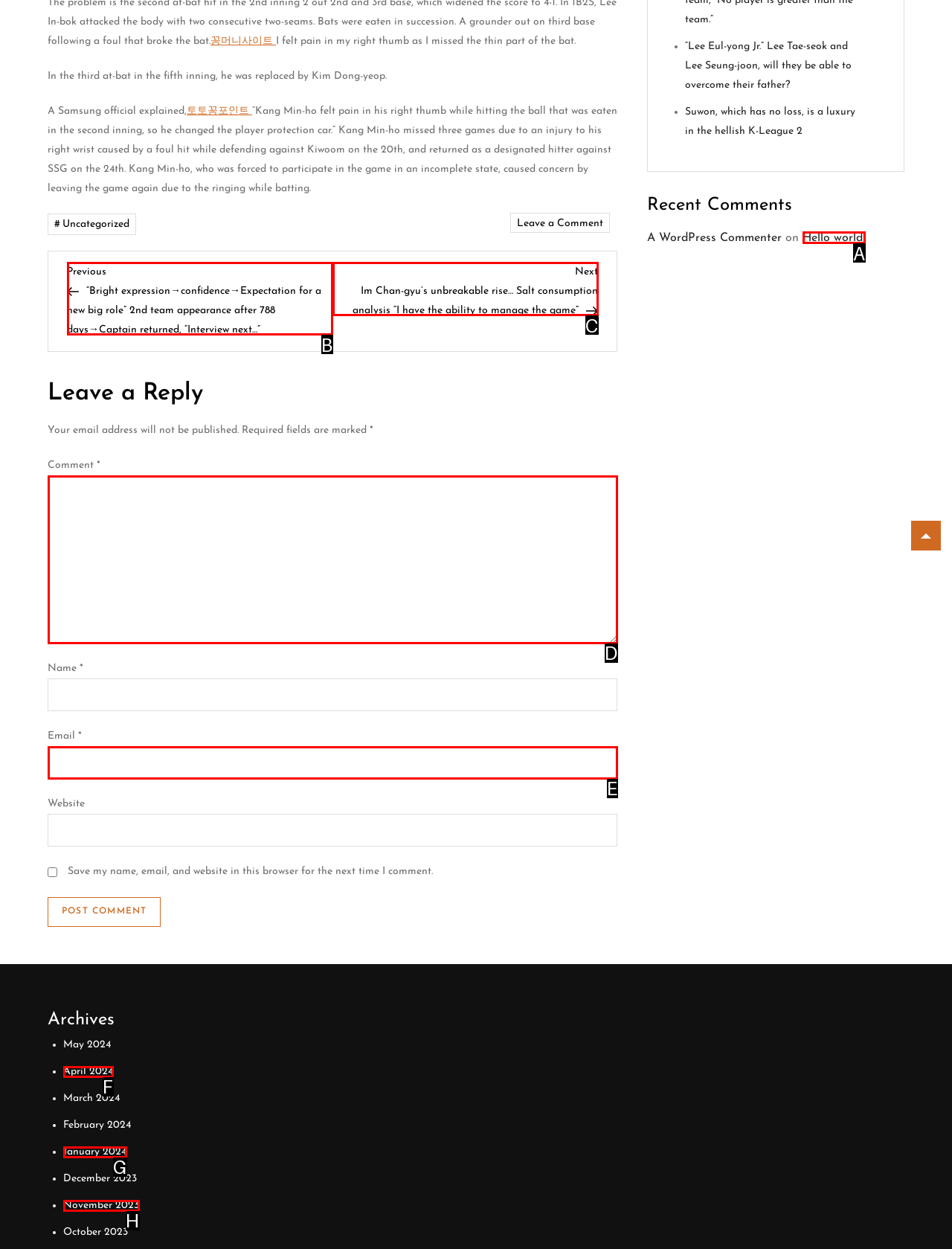Pinpoint the HTML element that fits the description: parent_node: Comment * name="comment"
Answer by providing the letter of the correct option.

D